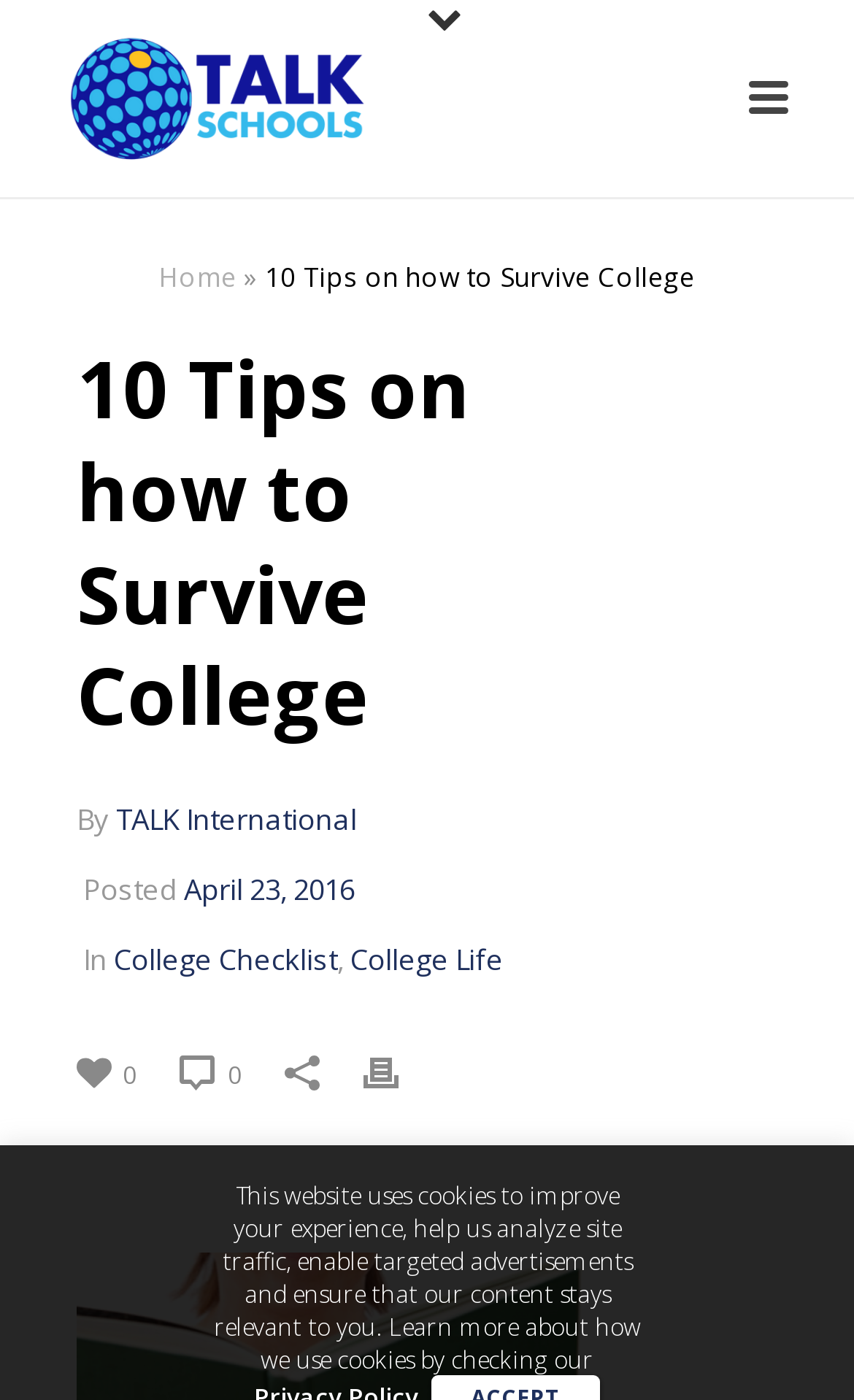What is the main heading of this webpage? Please extract and provide it.

10 Tips on how to Survive College